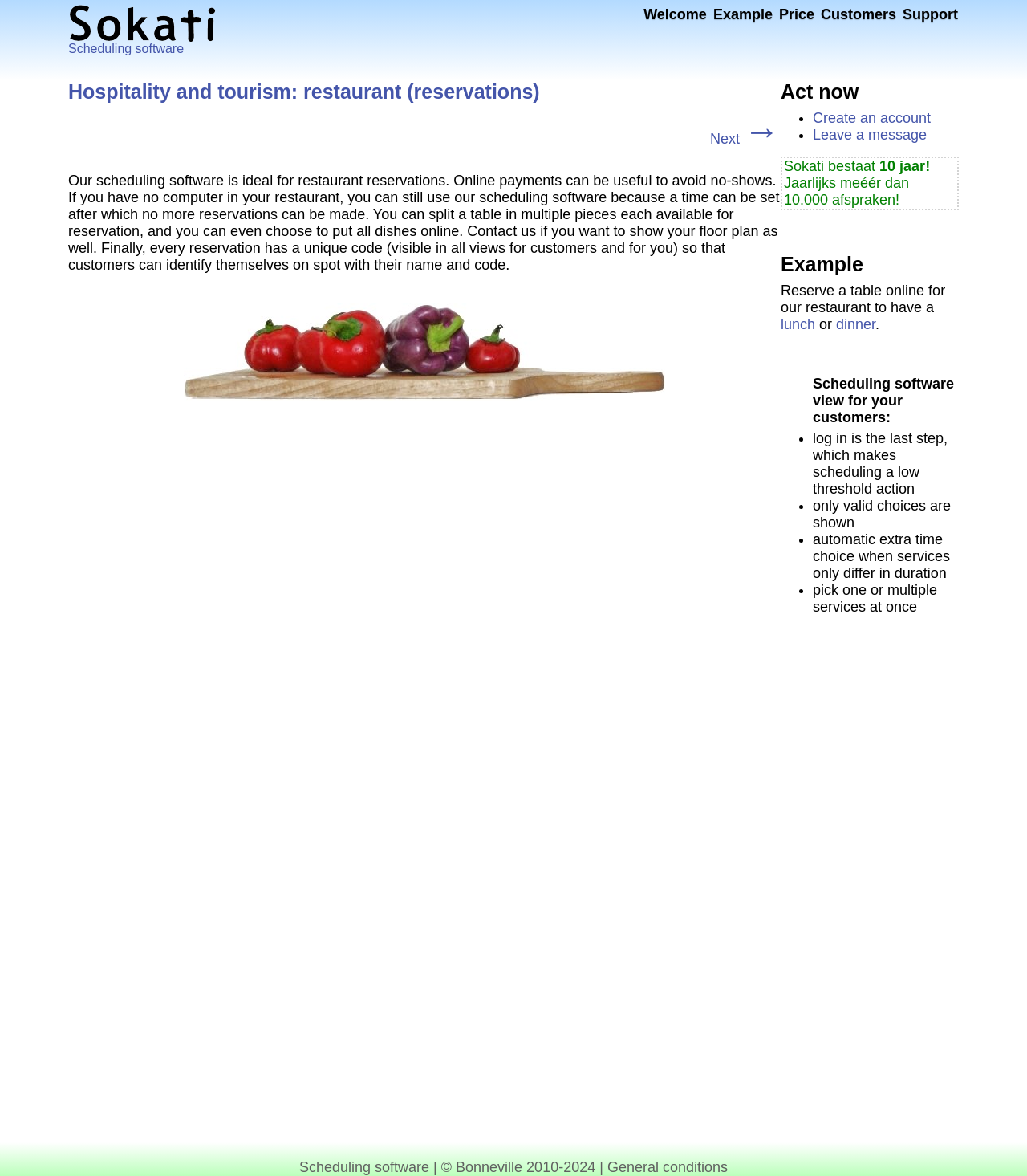Please examine the image and answer the question with a detailed explanation:
How many years has Sokati existed?

According to the webpage, Sokati has existed for 10 years. This is mentioned in the text 'Sokati bestaat 10 jaar!' which translates to 'Sokati exists 10 years!'.